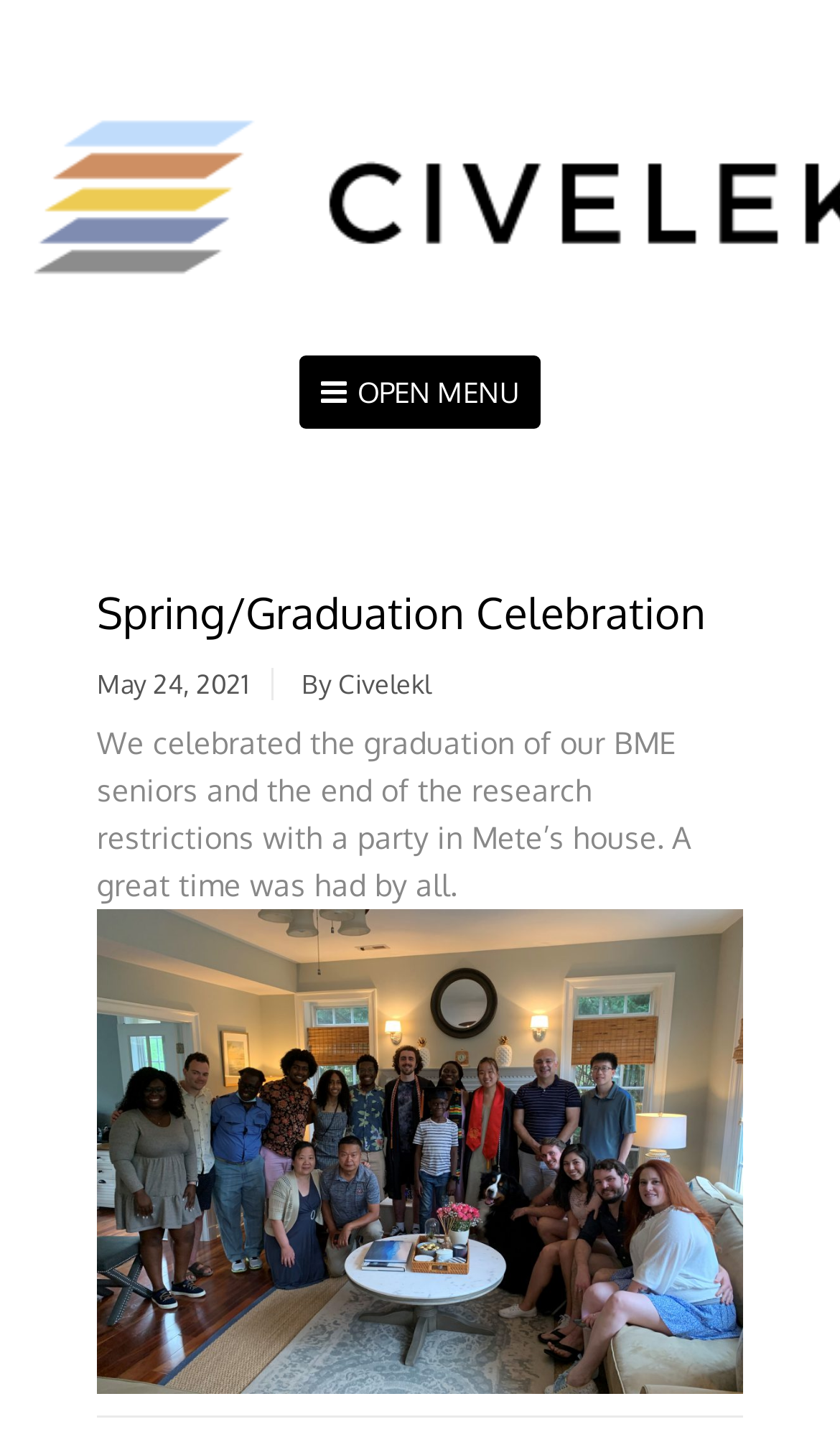When did the event take place?
Answer the question with as much detail as possible.

The date of the event can be found in the static text element on the webpage, which says 'May 24, 2021'.